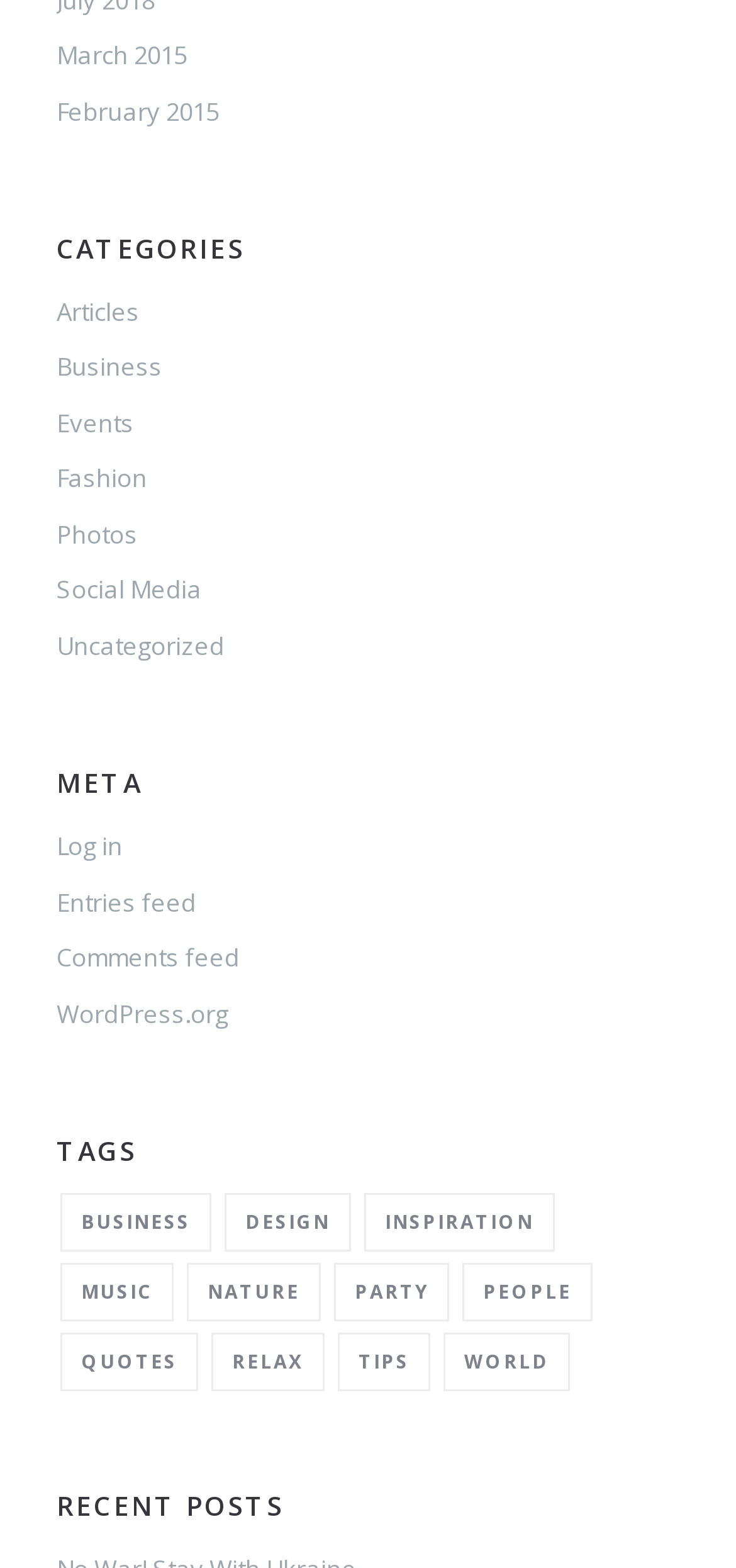Please locate the bounding box coordinates of the element's region that needs to be clicked to follow the instruction: "Log in". The bounding box coordinates should be provided as four float numbers between 0 and 1, i.e., [left, top, right, bottom].

[0.077, 0.529, 0.167, 0.55]